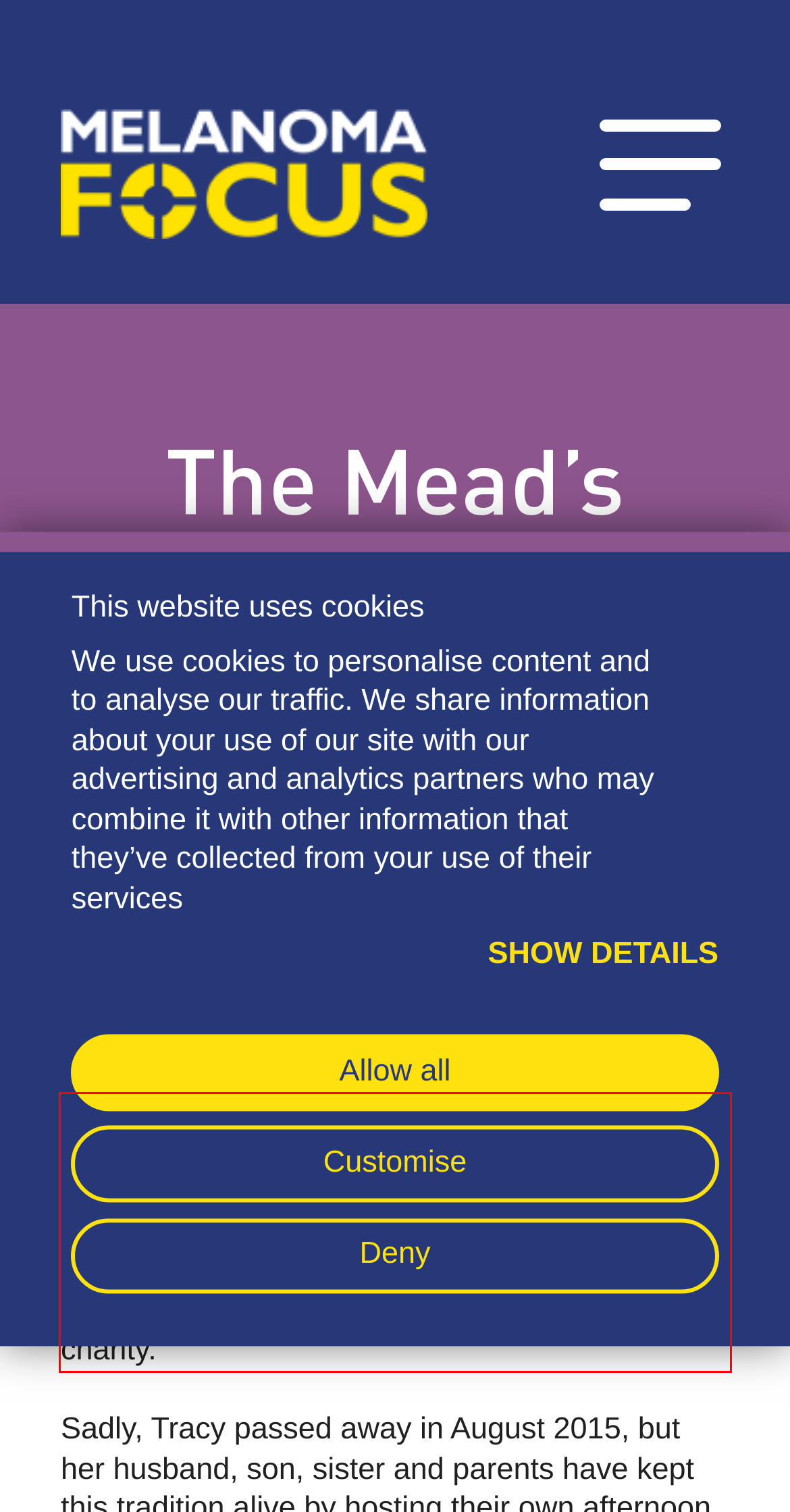Please extract the text content within the red bounding box on the webpage screenshot using OCR.

When Martyn’s wife Tracy was diagnosed with melanoma, she decided to put on an afternoon tea to raise money in support our research into melanoma. The event was a huge success which Martyn and his family have continued to this day as a legacy to Tracy and her support for the charity.